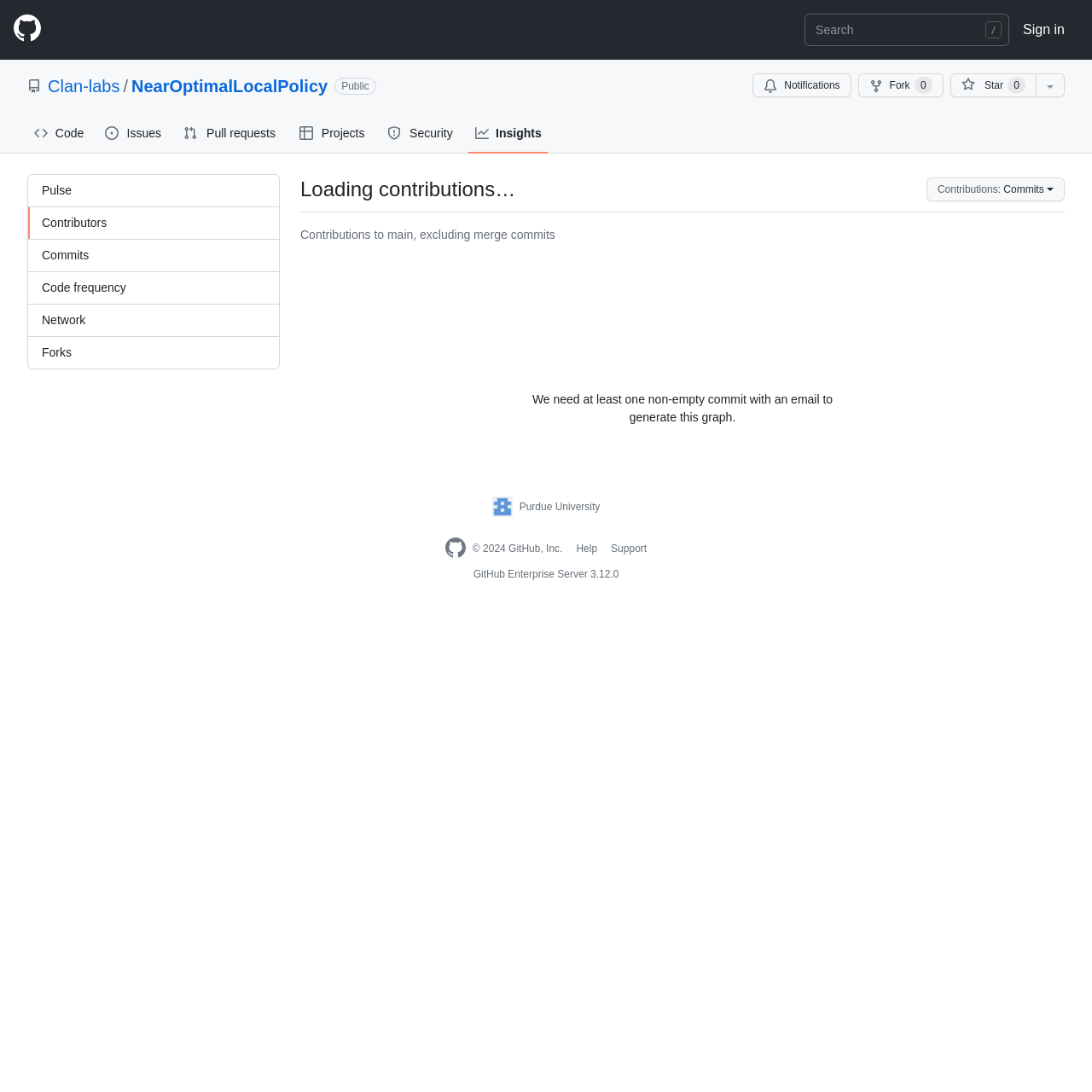Create a full and detailed caption for the entire webpage.

This webpage is about the GitHub repository "NearOptimalLocalPolicy" by Clan-labs. At the top, there is a navigation bar with links to skip to content, the homepage, and a search bar. On the right side of the navigation bar, there is a link to sign in.

Below the navigation bar, there is a main section that displays the repository information. It shows the repository name, "NearOptimalLocalPolicy", and its description as "Public". There are also links to fork the repository, star it, and add it to a list, but these features require signing in.

On the left side of the main section, there is a navigation menu with links to different parts of the repository, such as code, issues, pull requests, projects, security, and insights.

In the insights section, there is a heading that says "Insights: Clan-labs/NearOptimalLocalPolicy". Below it, there are links to different insights, including pulse, contributors, commits, code frequency, network, and forks.

The main content of the page is a graph that is loading contributions, but it seems to be empty because there are no non-empty commits with an email to generate the graph.

At the bottom of the page, there is a footer section that displays the Purdue University logo and a link to its homepage. There is also a copyright notice that says "© 2024 GitHub, Inc." and a navigation menu with links to help and support.